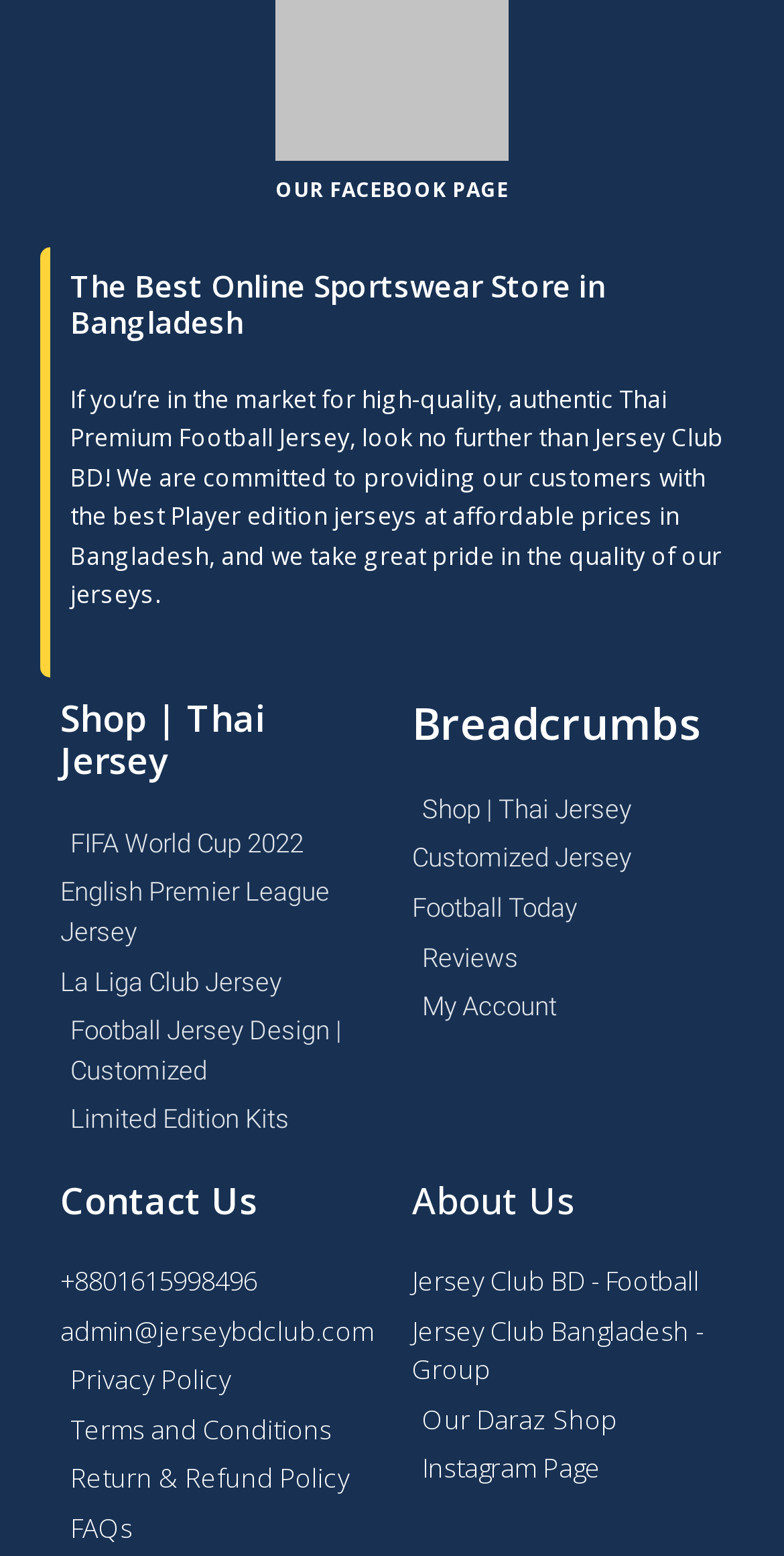Could you determine the bounding box coordinates of the clickable element to complete the instruction: "Visit the Facebook page"? Provide the coordinates as four float numbers between 0 and 1, i.e., [left, top, right, bottom].

[0.351, 0.112, 0.649, 0.131]